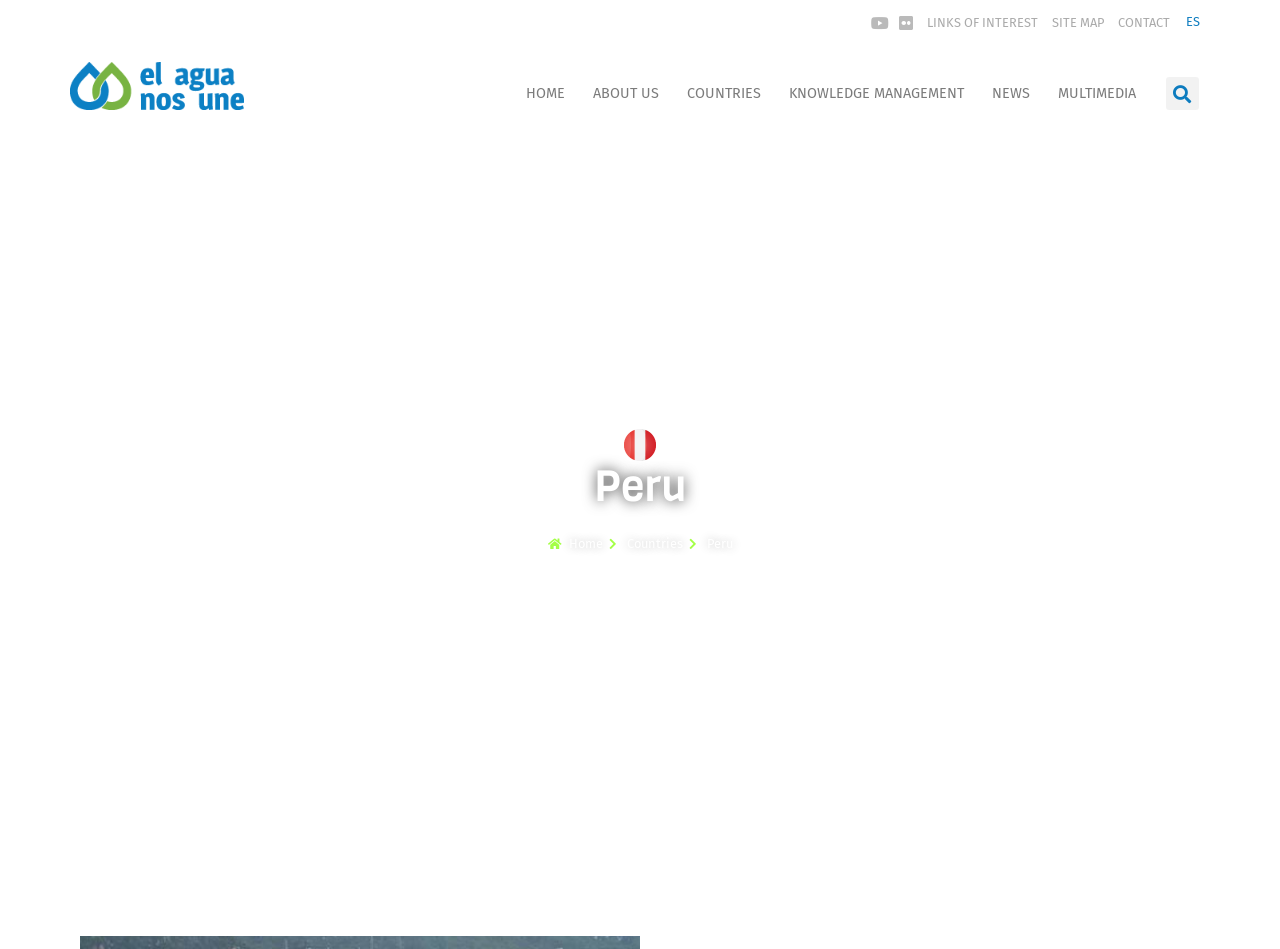Show me the bounding box coordinates of the clickable region to achieve the task as per the instruction: "View site map".

[0.816, 0.0, 0.868, 0.048]